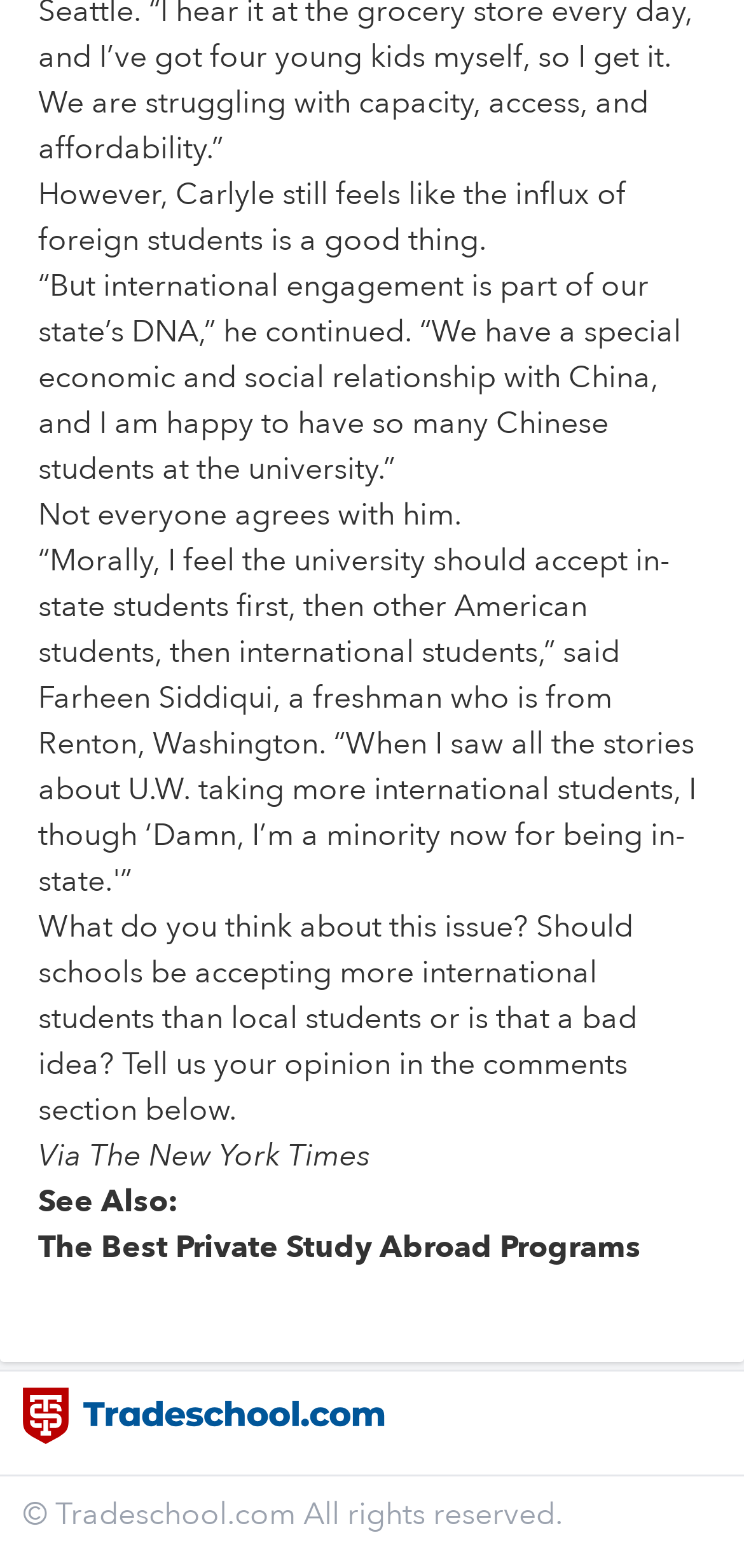Who is quoted in the article?
Please respond to the question with as much detail as possible.

The article mentions a quote from Carlyle, which suggests that he is the one being quoted in the article.